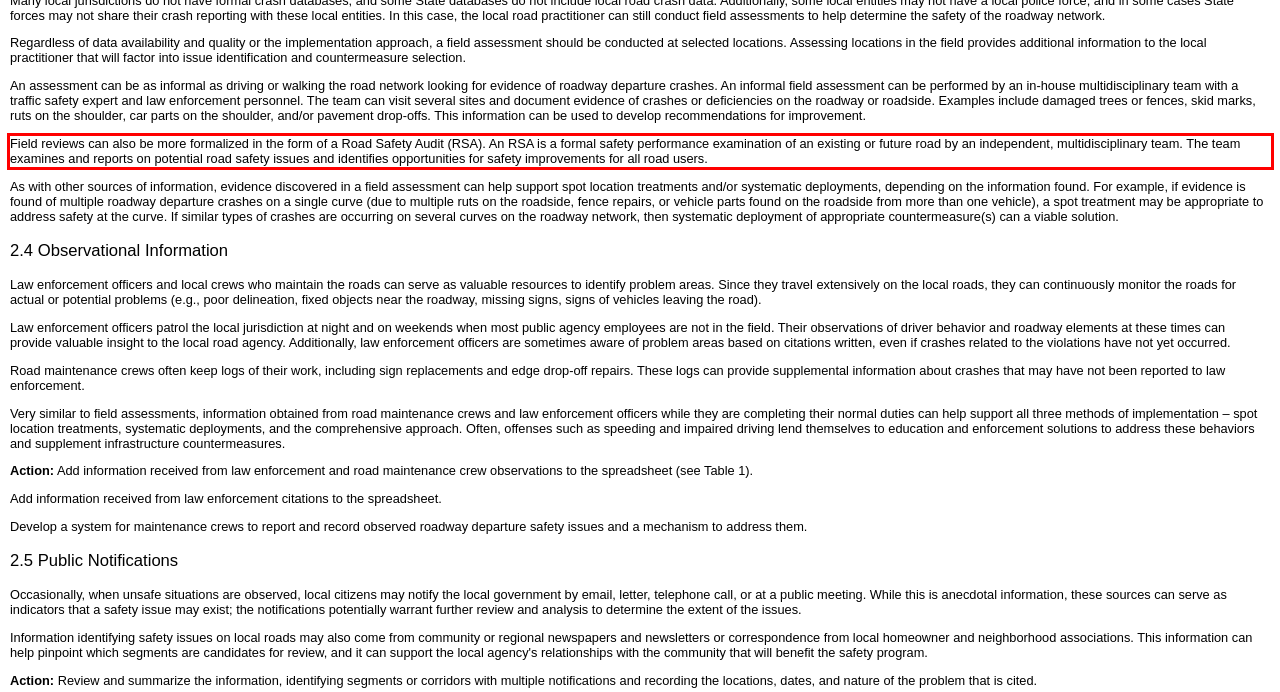Please analyze the screenshot of a webpage and extract the text content within the red bounding box using OCR.

Field reviews can also be more formalized in the form of a Road Safety Audit (RSA). An RSA is a formal safety performance examination of an existing or future road by an independent, multidisciplinary team. The team examines and reports on potential road safety issues and identifies opportunities for safety improvements for all road users.